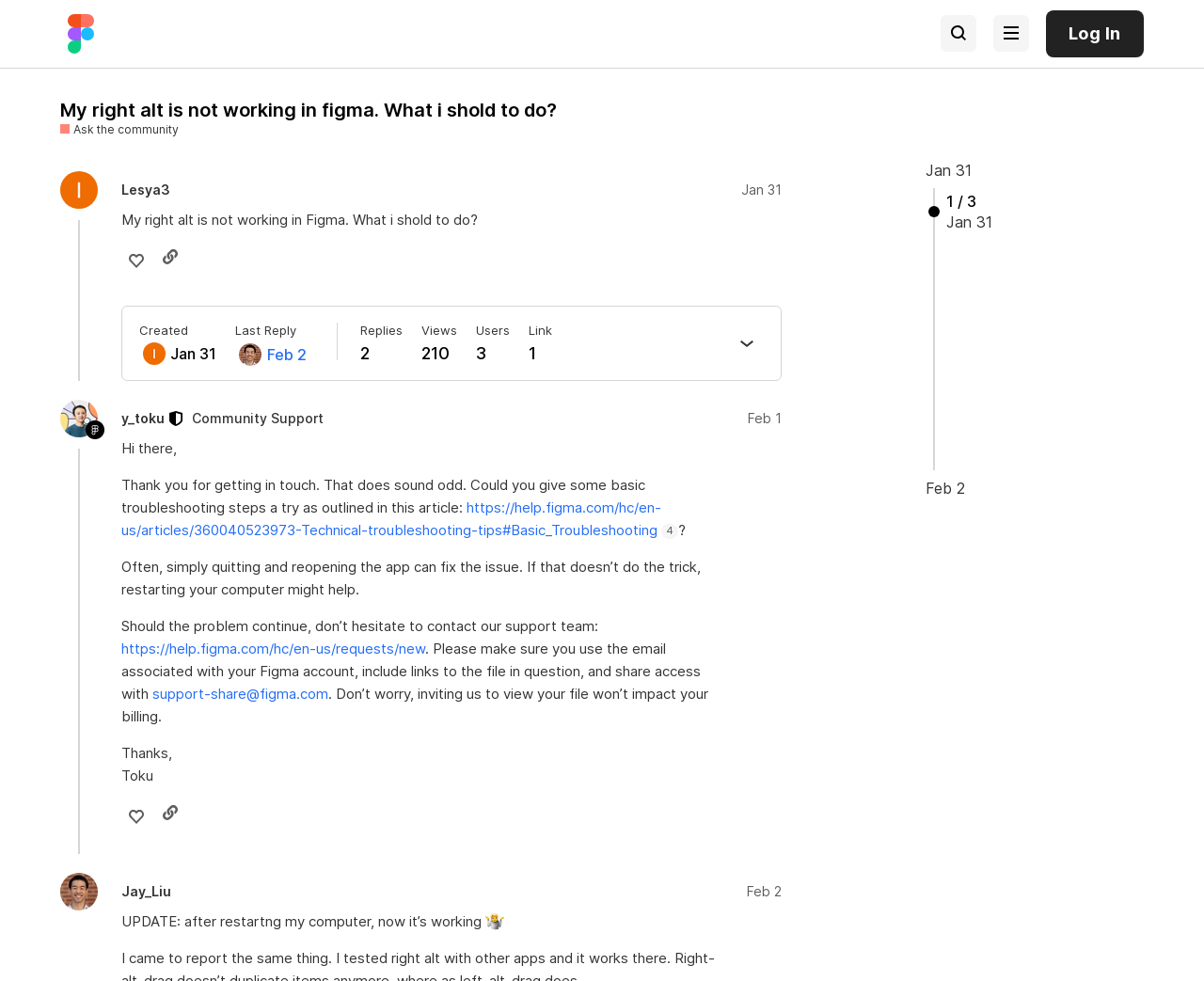Look at the image and give a detailed response to the following question: What is the status of the issue after restarting the computer?

The status of the issue after restarting the computer is that it's working, as indicated by the update 'UPDATE: after restartng my computer, now it’s working' in the post content.